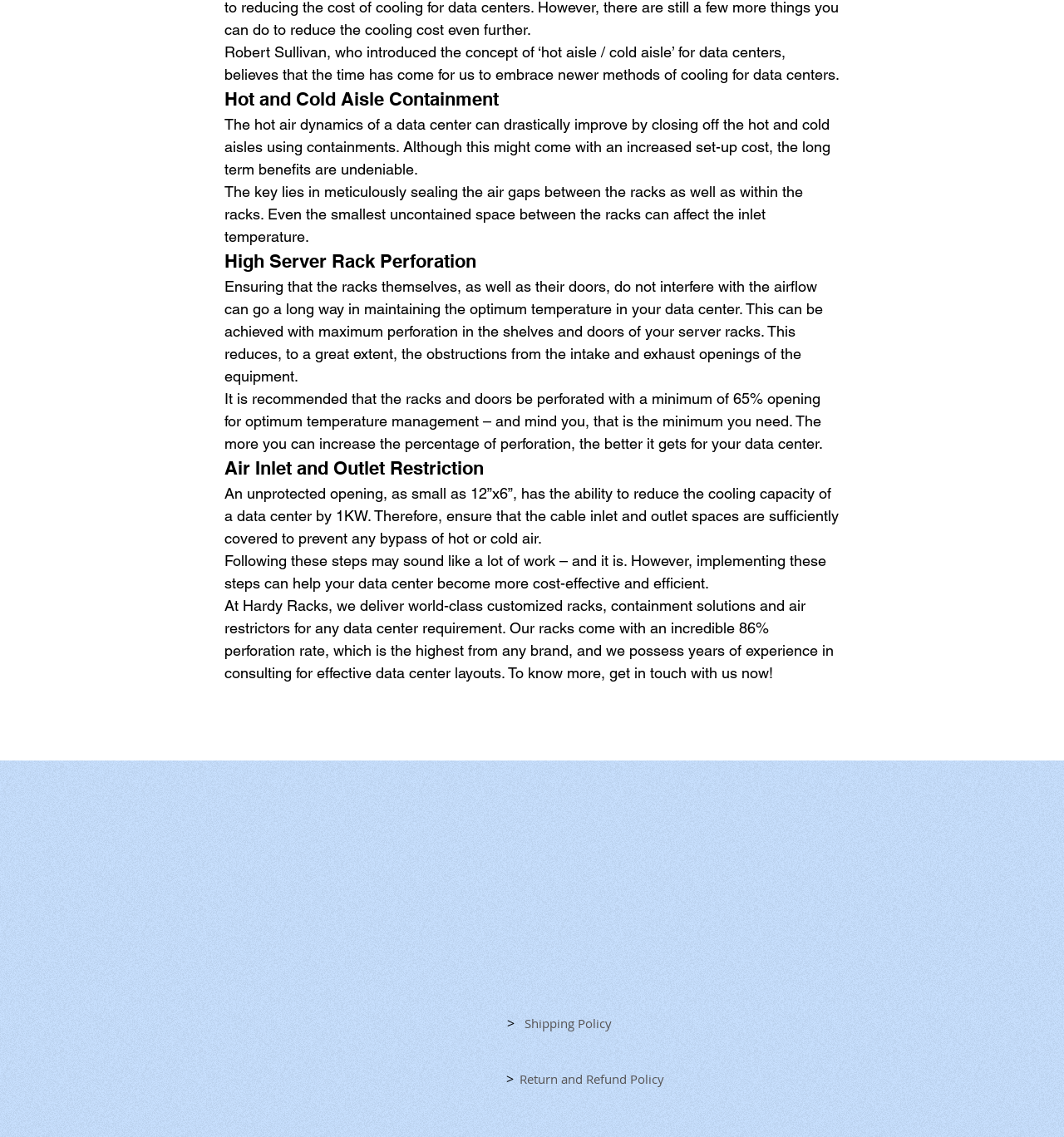Given the description "Return and Refund Policy", provide the bounding box coordinates of the corresponding UI element.

[0.488, 0.941, 0.627, 0.956]